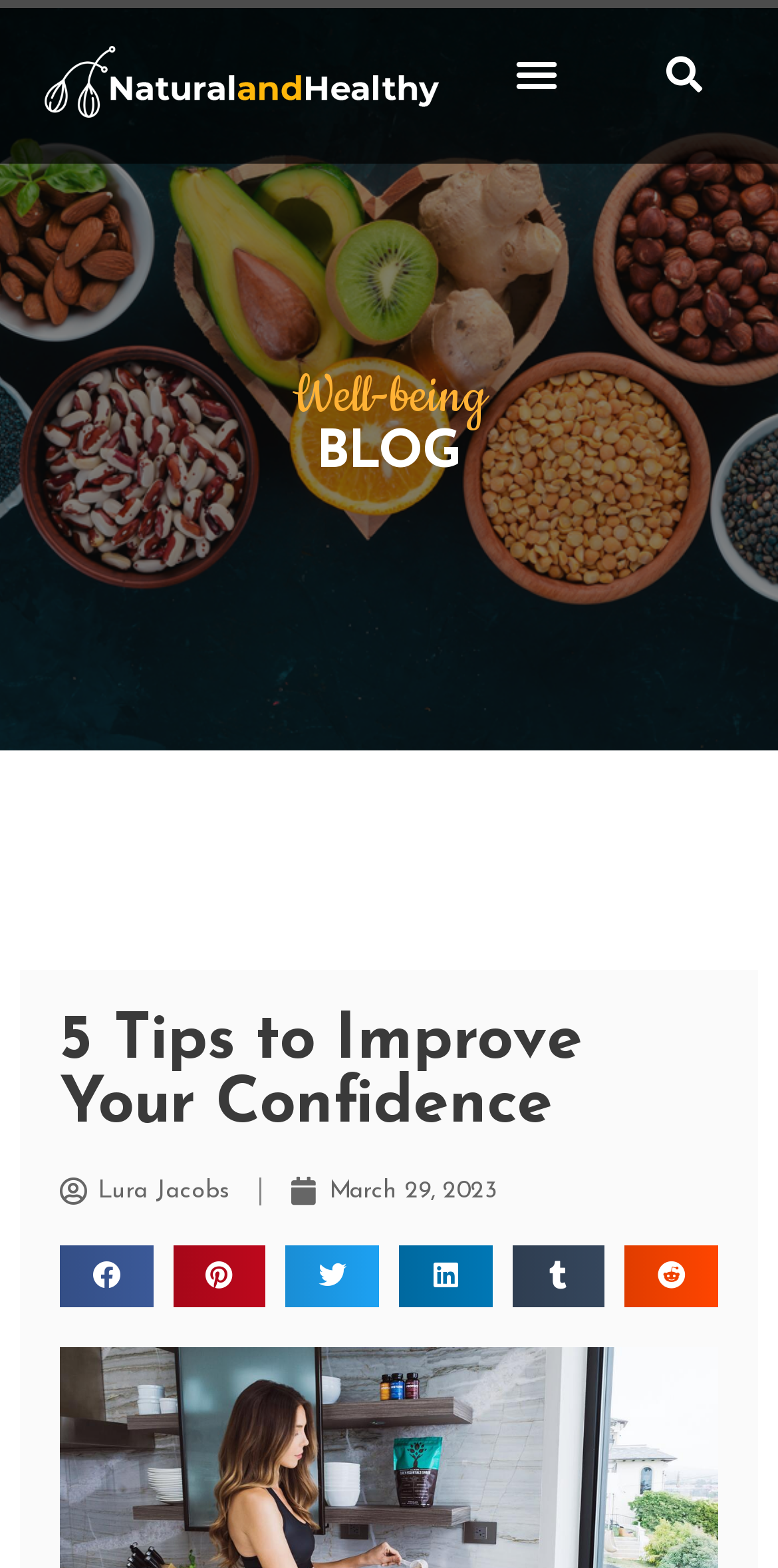Elaborate on the information and visuals displayed on the webpage.

The webpage is titled "A Guide for Improving Your Confidence - Natural and Healthy World" and appears to be a blog post about building self-confidence. At the top left, there is a link, and next to it, a menu toggle button. On the top right, there is a search bar with a search button.

Below the top section, there is a heading "BLOG" that spans the entire width of the page. Underneath, there is a heading "5 Tips to Improve Your Confidence" that takes up most of the page width.

On the left side, there is a section with the title "Well-being". Below it, there is an article written by Lura Jacobs, dated March 29, 2023. The article's content is not specified, but it likely discusses the five tips to improve confidence mentioned in the heading.

At the bottom of the article, there are six social media sharing buttons, aligned horizontally, allowing users to share the article on various platforms, including Facebook, Pinterest, Twitter, LinkedIn, Tumblr, and Reddit.